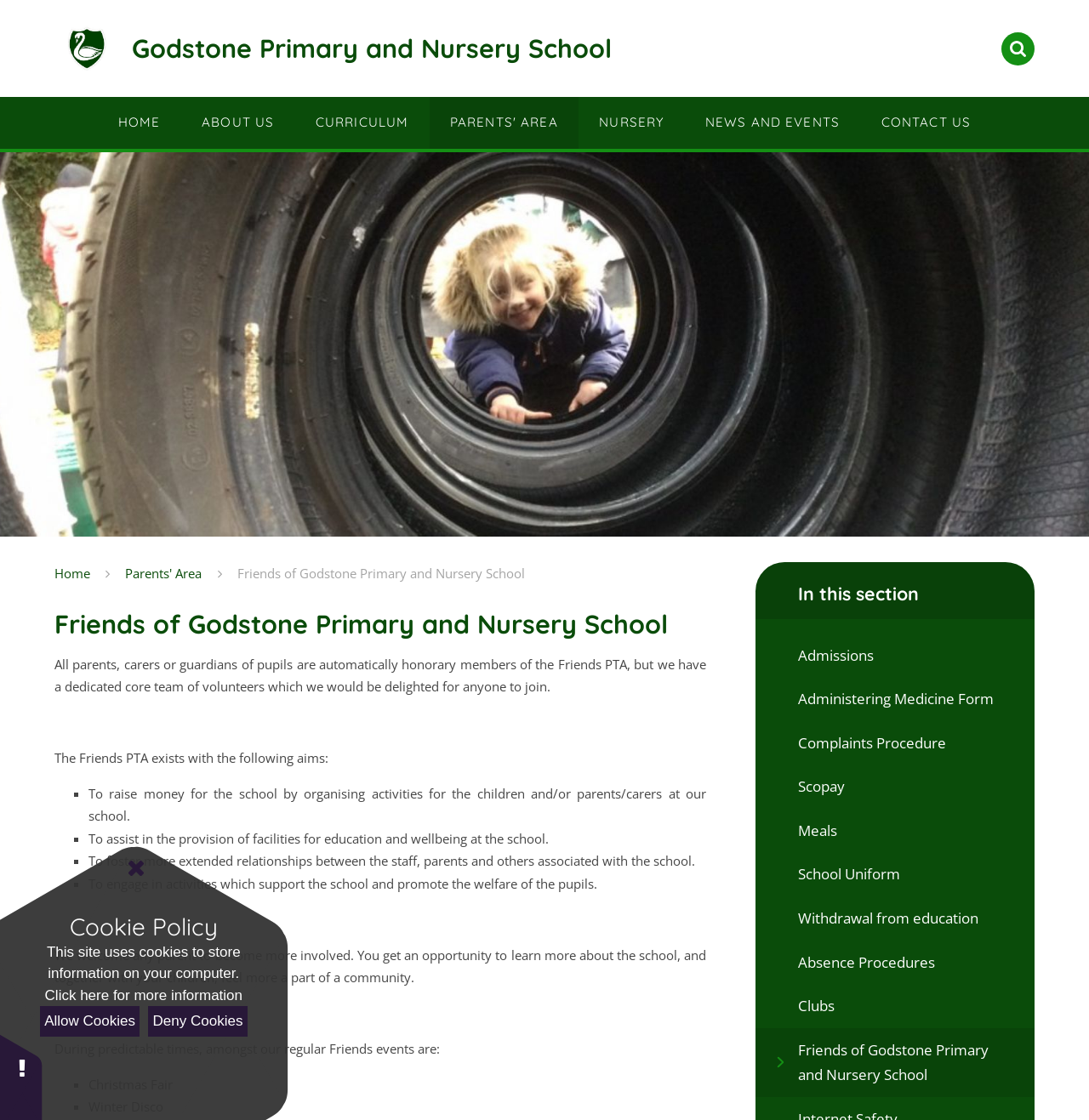Analyze the image and give a detailed response to the question:
What is the link to the 'Admissions' page?

The link to the 'Admissions' page can be found in the 'In this section' header, which is located below the main heading of the webpage.